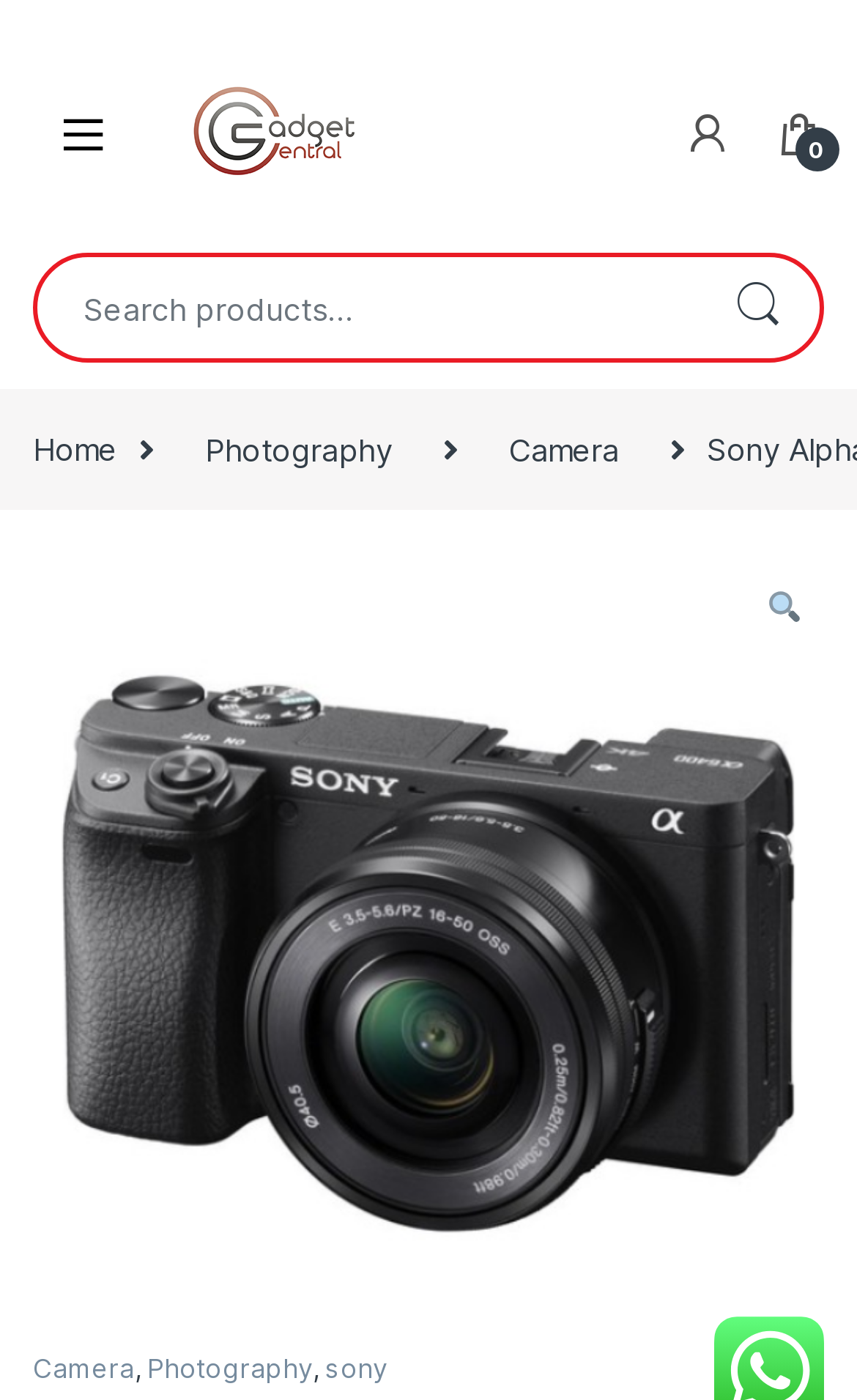What is the brand of the digital camera?
Answer the question with a single word or phrase, referring to the image.

Sony